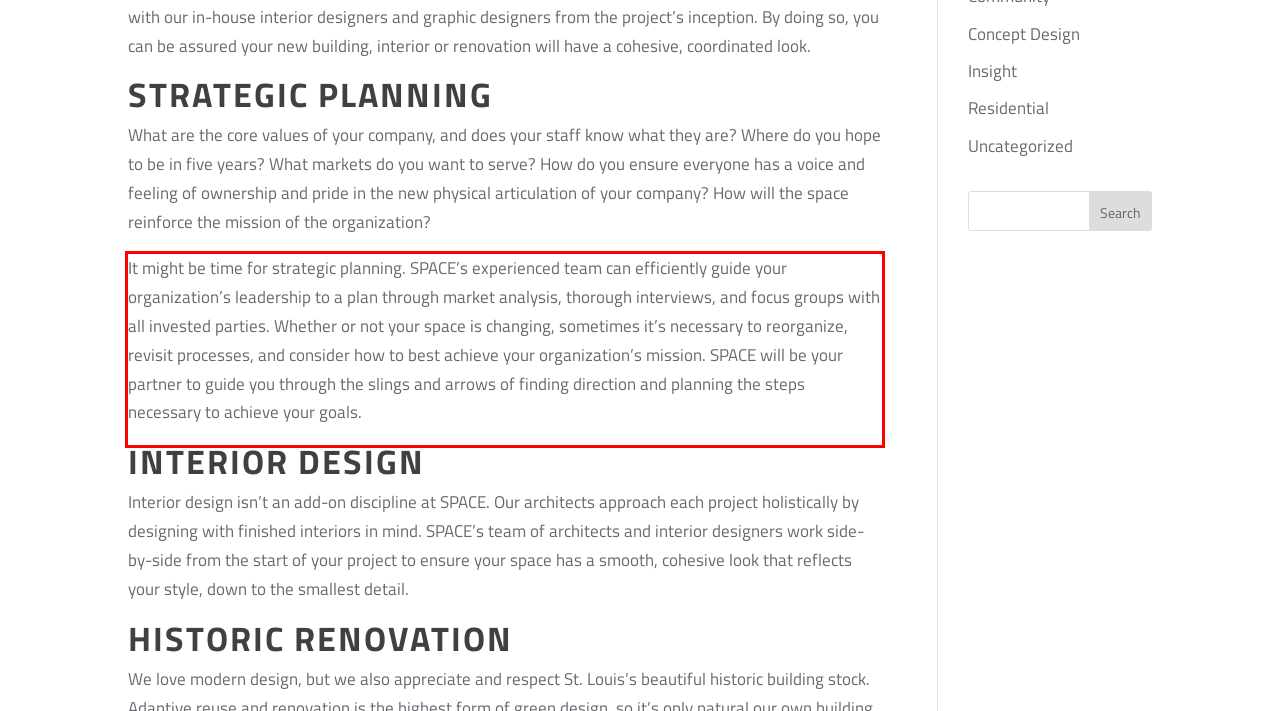Analyze the screenshot of a webpage where a red rectangle is bounding a UI element. Extract and generate the text content within this red bounding box.

It might be time for strategic planning. SPACE’s experienced team can efficiently guide your organization’s leadership to a plan through market analysis, thorough interviews, and focus groups with all invested parties. Whether or not your space is changing, sometimes it’s necessary to reorganize, revisit processes, and consider how to best achieve your organization’s mission. SPACE will be your partner to guide you through the slings and arrows of finding direction and planning the steps necessary to achieve your goals.